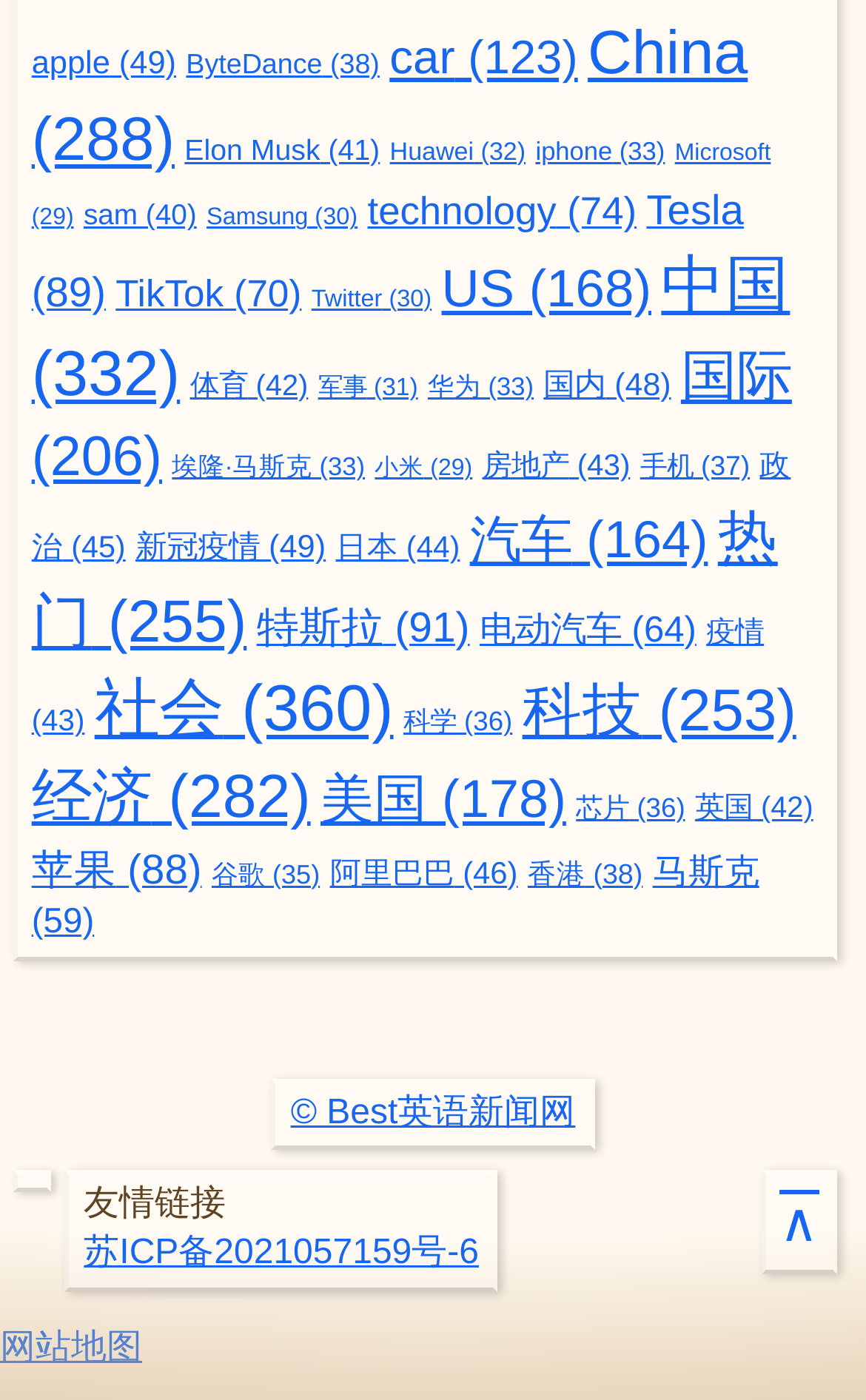Please determine the bounding box coordinates for the UI element described here. Use the format (top-left x, top-left y, bottom-right x, bottom-right y) with values bounded between 0 and 1: aria-label="Expand Fullscreen Menu"

None